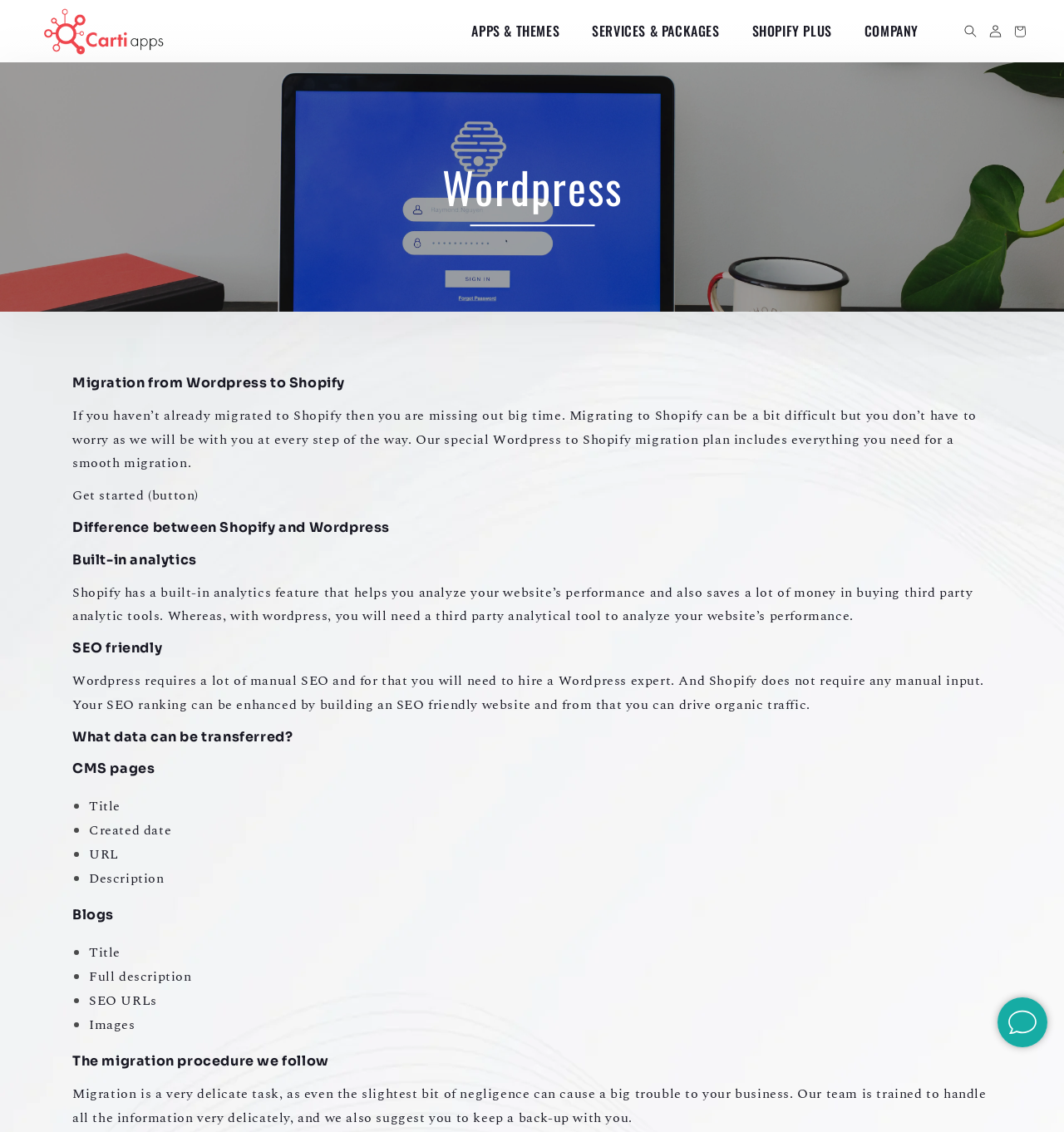What is the benefit of Shopify's built-in analytics?
Please give a well-detailed answer to the question.

According to the static text element with the ID 282, Shopify's built-in analytics feature helps to save money by not requiring a third-party analytical tool, unlike Wordpress.